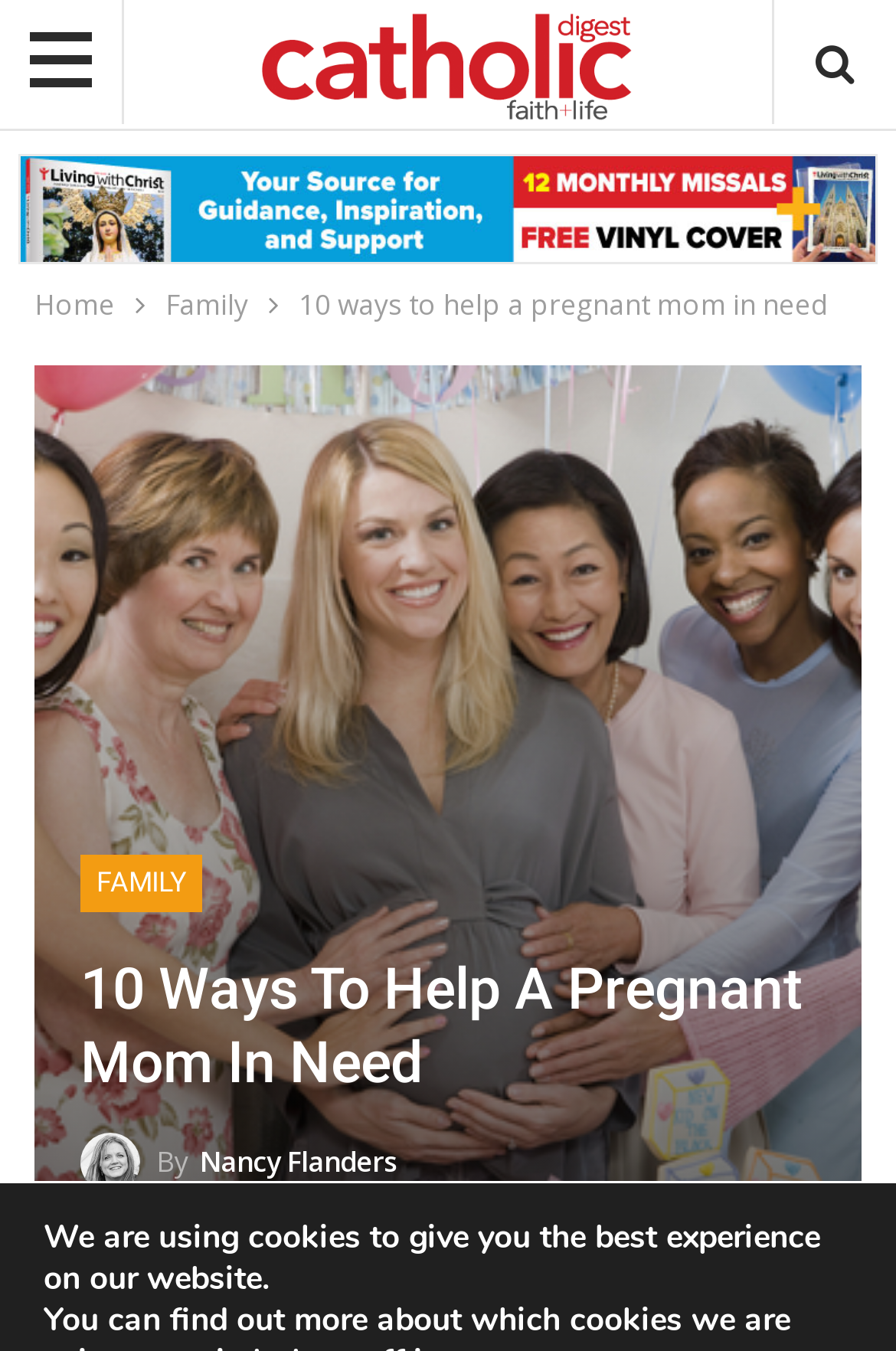Summarize the webpage comprehensively, mentioning all visible components.

The webpage is an article titled "10 ways to help a pregnant mom in need" from Catholic Digest. At the top left corner, there is a link to the Catholic Digest homepage, accompanied by a Catholic Digest logo image. Below this, there is a horizontal navigation bar with breadcrumbs, featuring links to the "Home" and "Family" sections.

The main title of the article, "10 ways to help a pregnant mom in need", is prominently displayed in the middle of the page, with a smaller subtitle "By Nancy Flanders" below it. The article content is divided into sections, with a heading "10 Ways To Help A Pregnant Mom In Need" at the top.

There is a link to the "FAMILY" category on the left side of the page, and a photo credit "Photo: sirtravelalot/Shutterstock" at the bottom right corner. A cookie policy notice is displayed at the very bottom of the page, stating "We are using cookies to give you the best experience on our website."